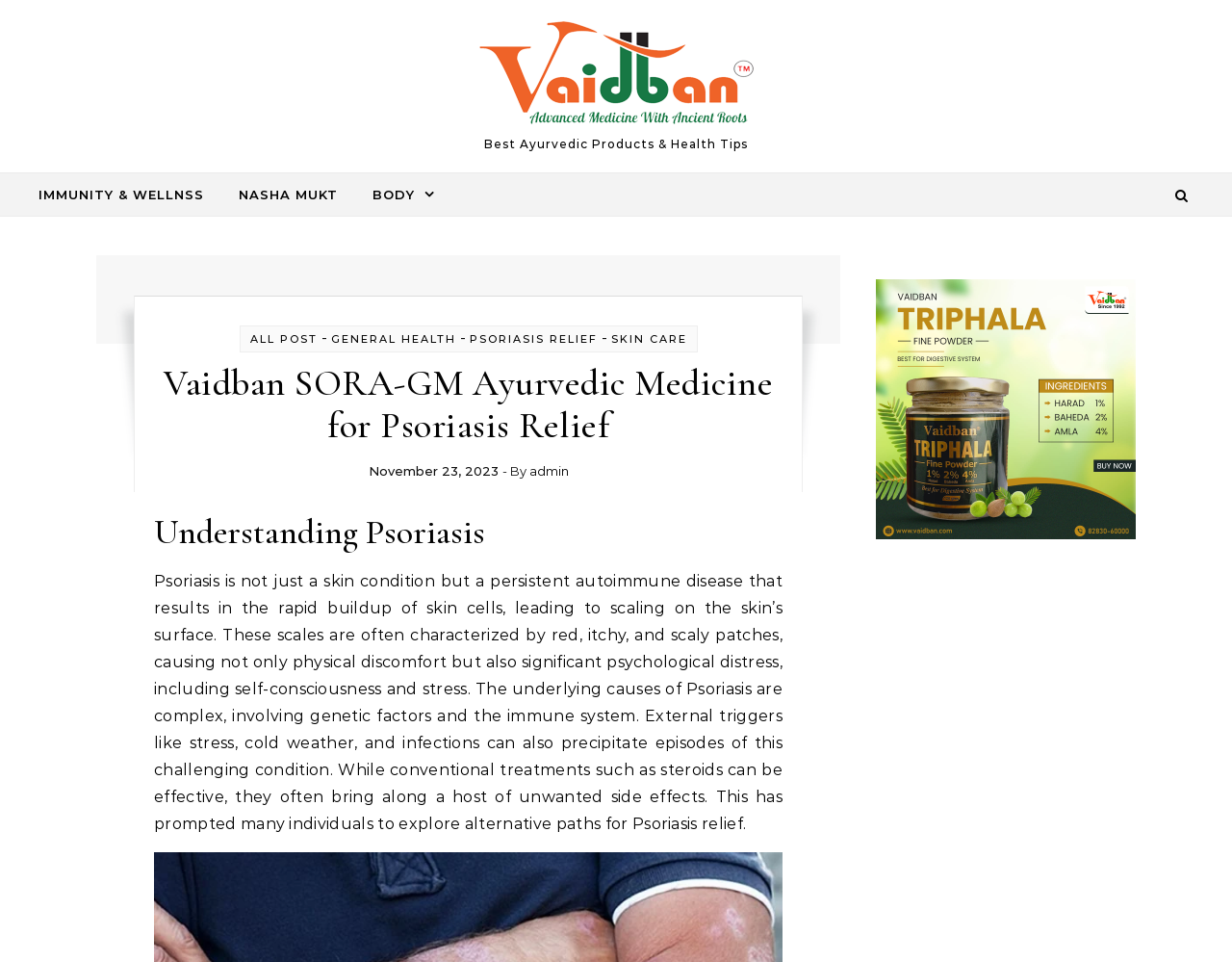Identify the bounding box coordinates for the element that needs to be clicked to fulfill this instruction: "View ALL POST". Provide the coordinates in the format of four float numbers between 0 and 1: [left, top, right, bottom].

[0.203, 0.345, 0.257, 0.359]